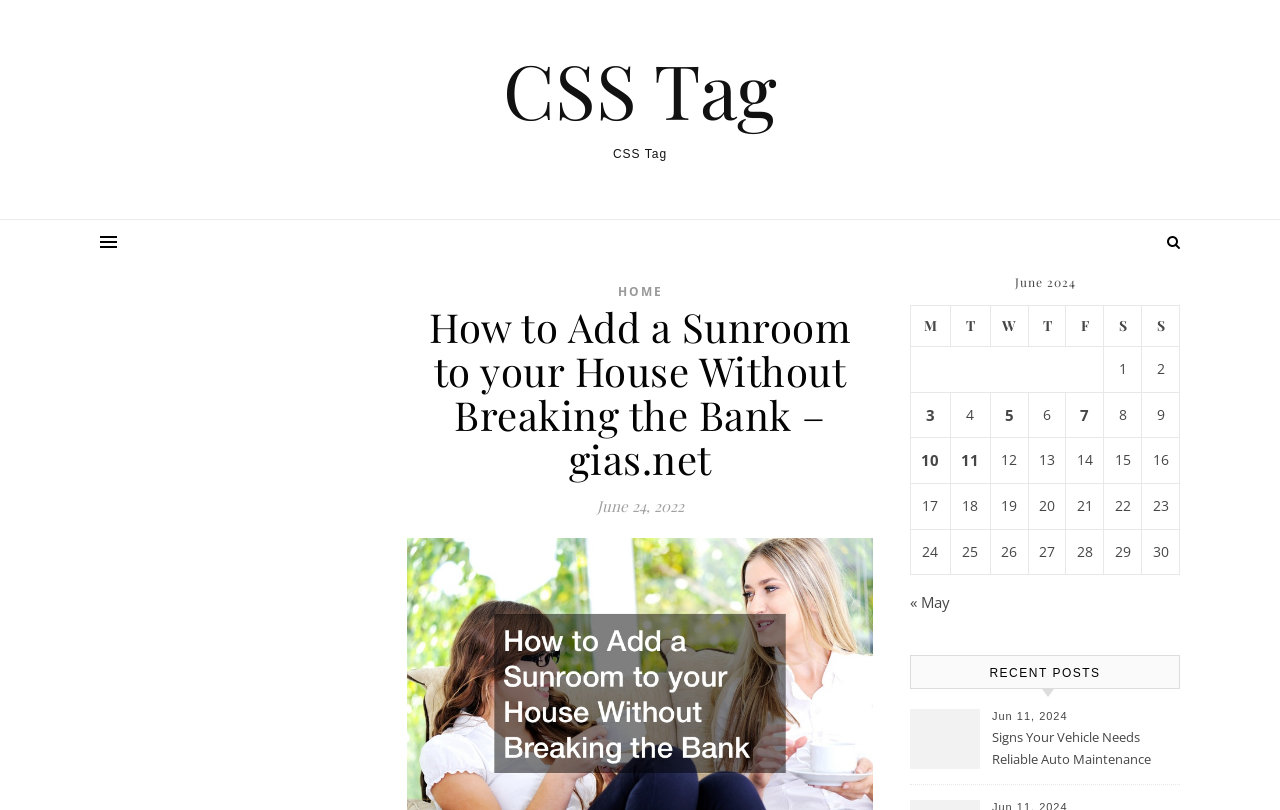Please locate the bounding box coordinates of the region I need to click to follow this instruction: "View posts published on June 3, 2024".

[0.72, 0.497, 0.734, 0.528]